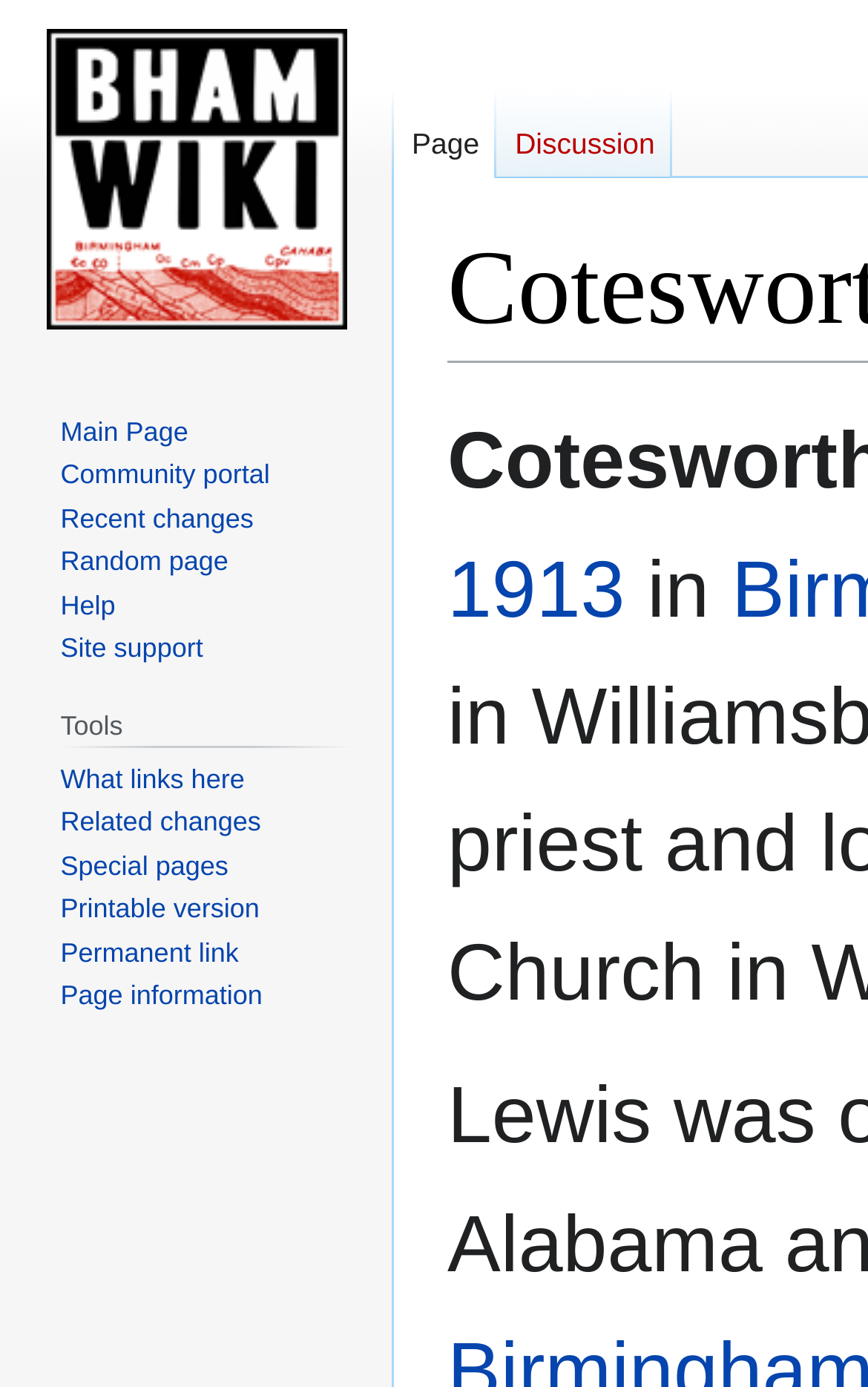How many links are in the 'Tools' section?
Based on the image, provide a one-word or brief-phrase response.

6